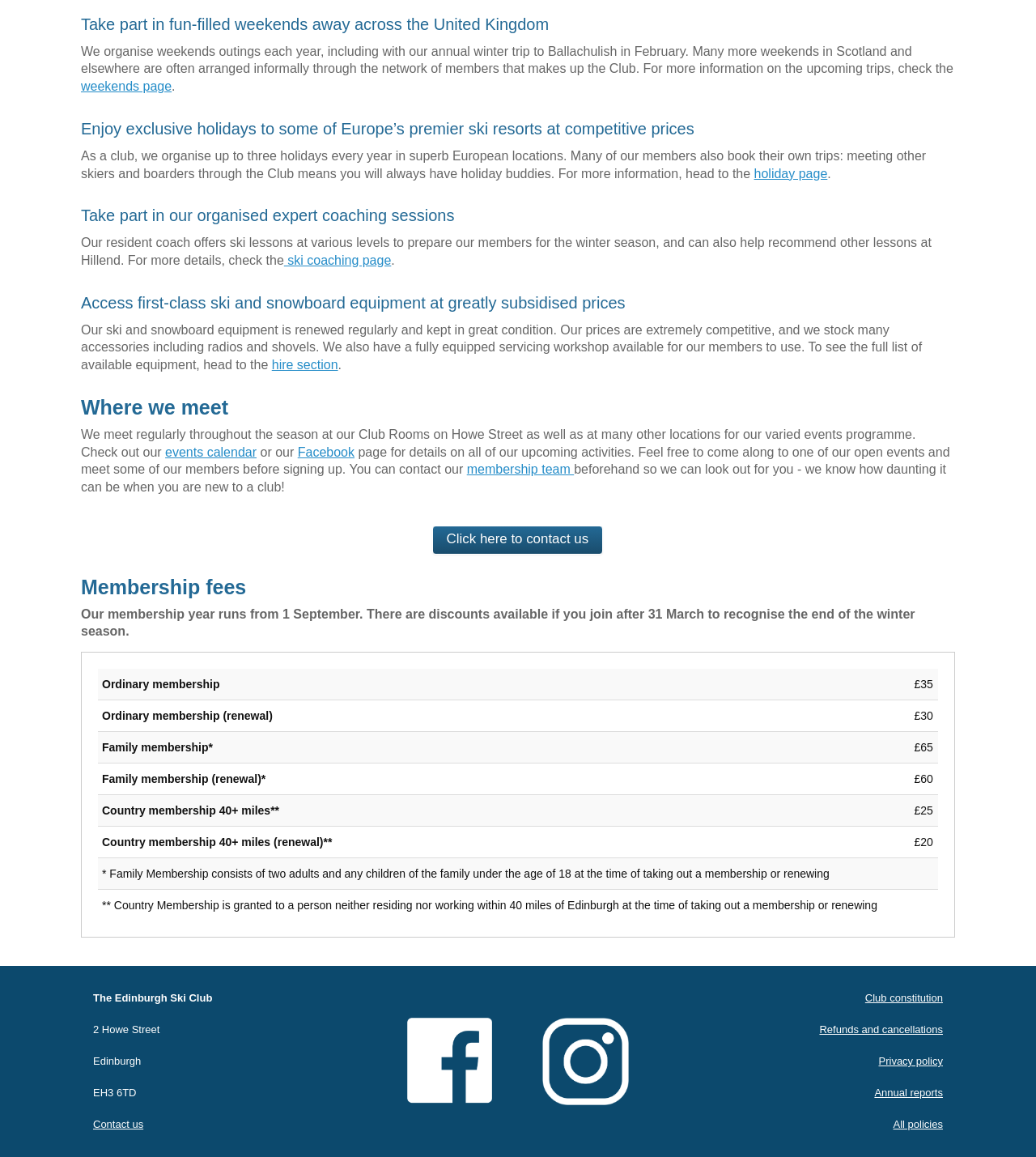Determine the bounding box coordinates of the region I should click to achieve the following instruction: "View Apps category". Ensure the bounding box coordinates are four float numbers between 0 and 1, i.e., [left, top, right, bottom].

None